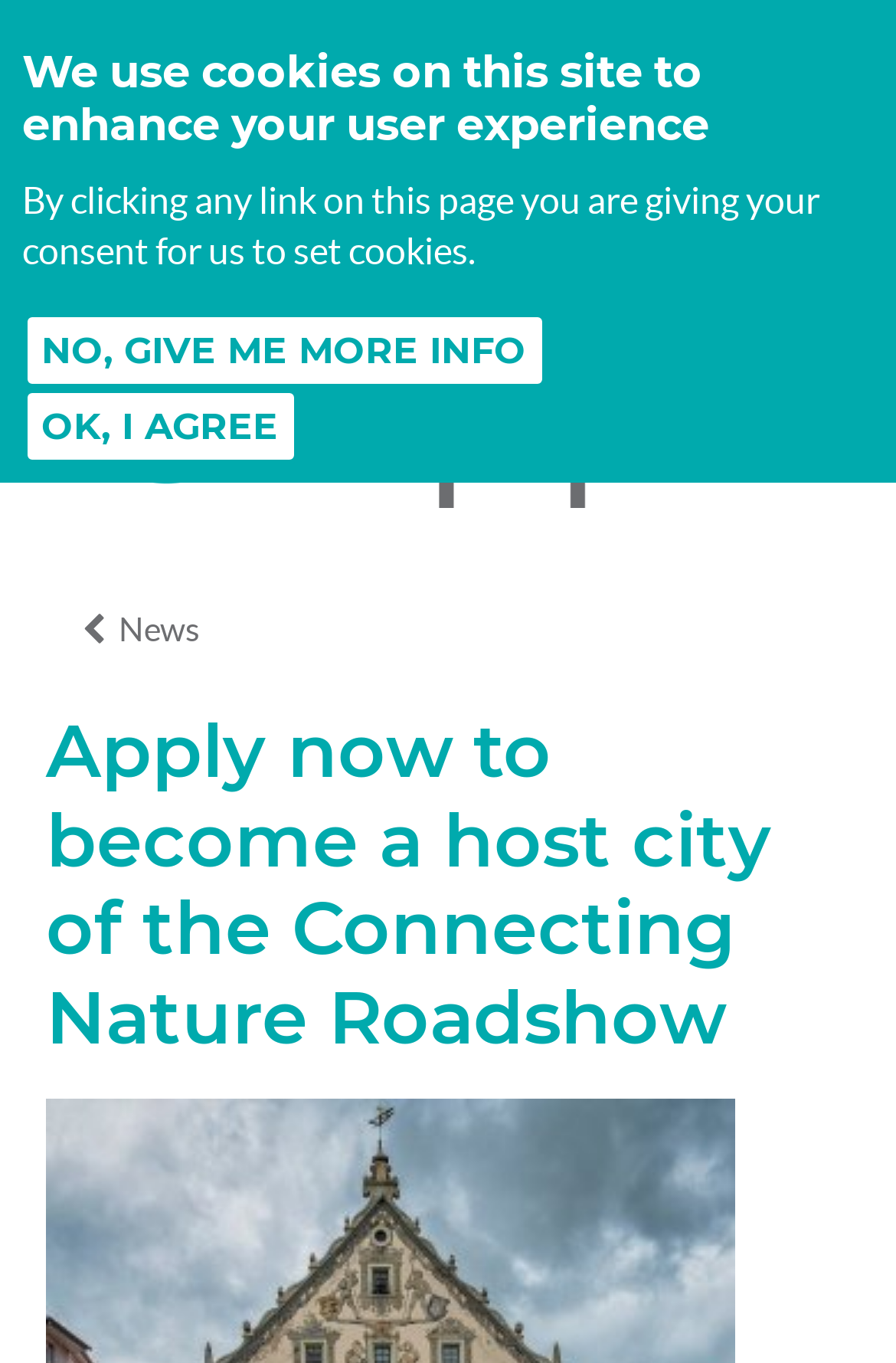Identify the bounding box coordinates for the UI element described as: "No, give me more info".

[0.025, 0.23, 0.609, 0.285]